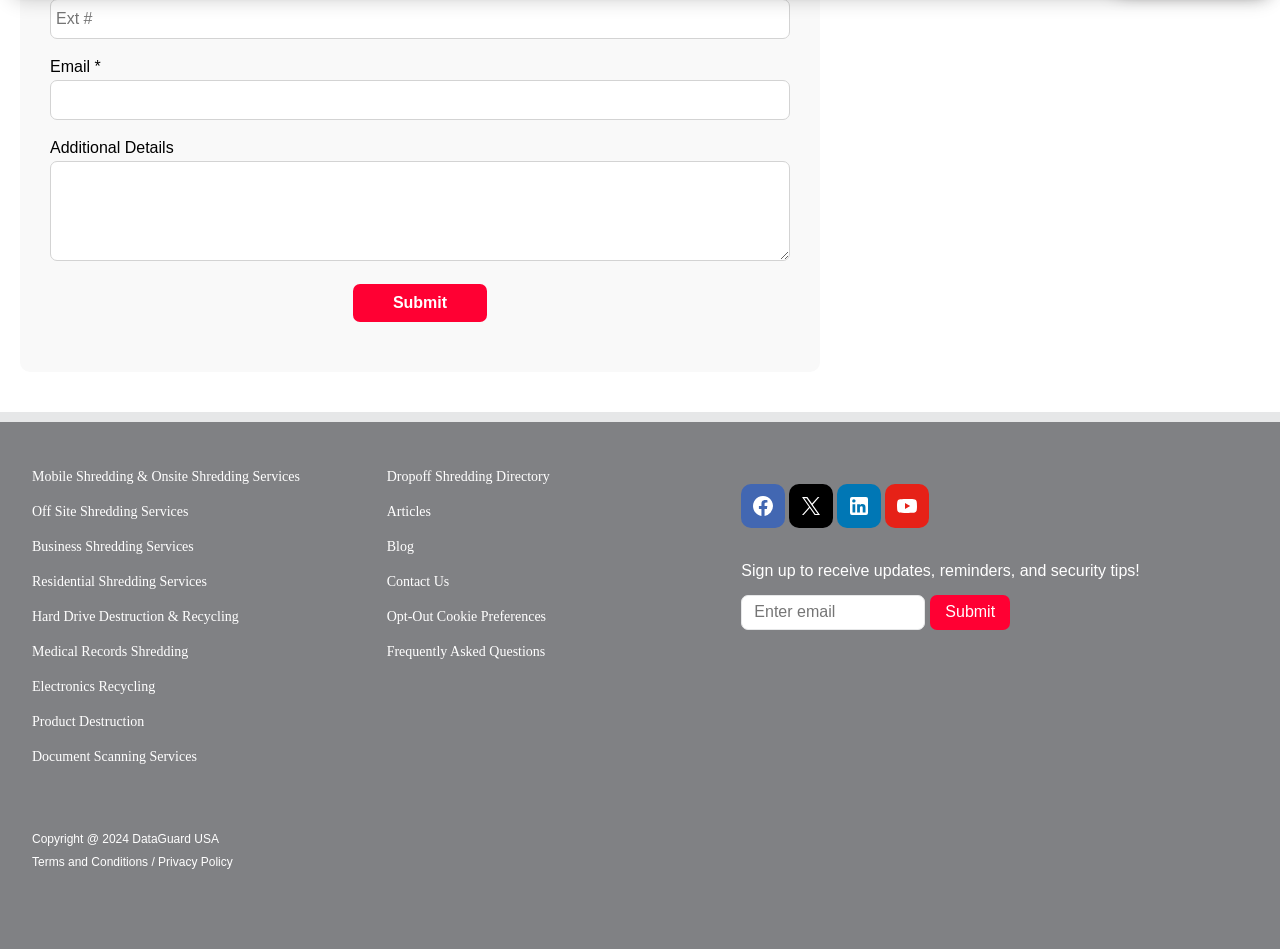What type of services does DataGuard USA offer?
Please provide an in-depth and detailed response to the question.

The webpage contains links to various services such as 'Mobile Shredding & Onsite Shredding Services', 'Off Site Shredding Services', 'Business Shredding Services', and more, indicating that DataGuard USA offers shredding services.